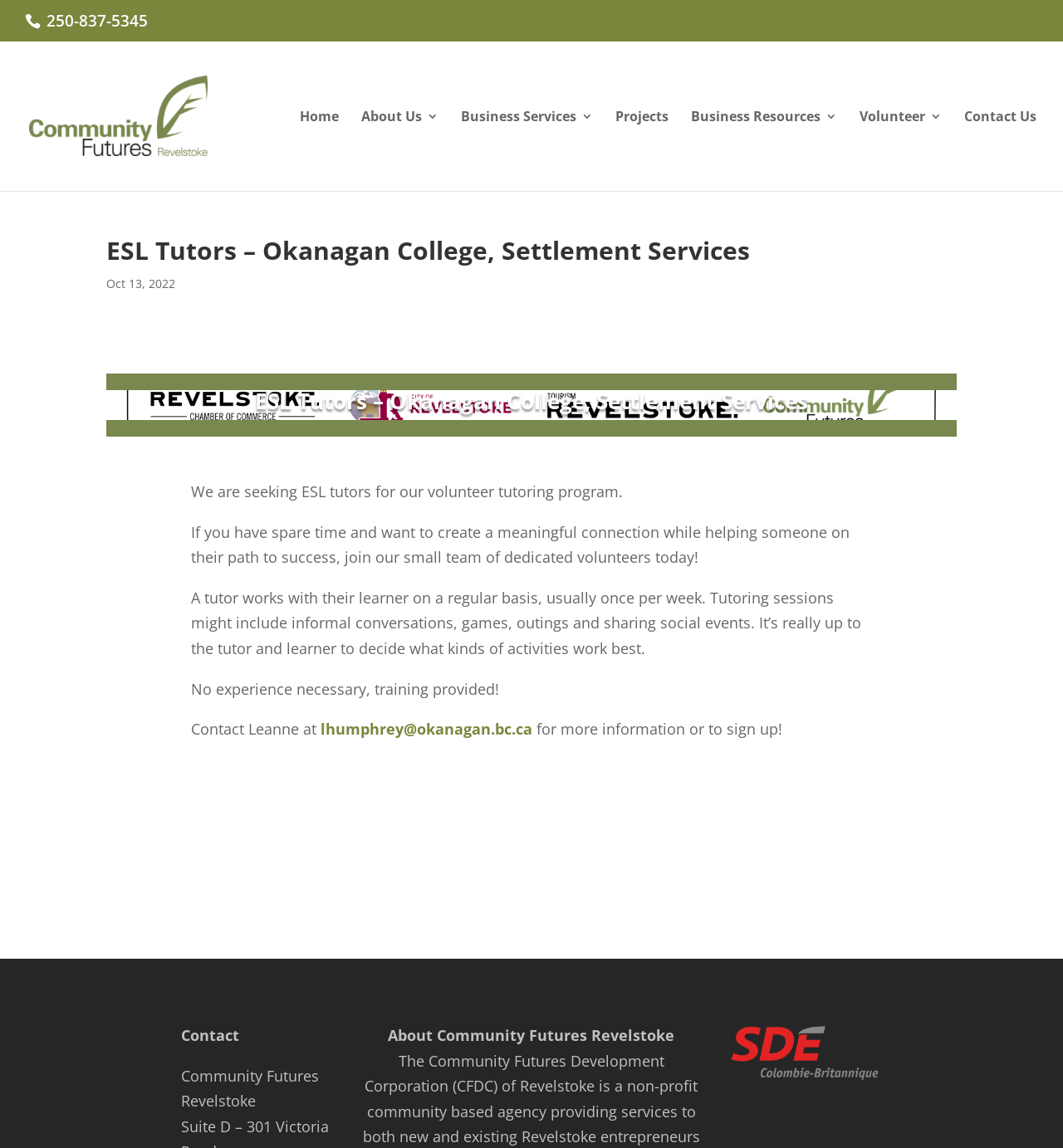Summarize the webpage with intricate details.

The webpage is about ESL Tutors at Okanagan College, Settlement Services, and Community Futures Revelstoke. At the top left corner, there is a phone number "250-837-5345" and a link to "Community Futures Revelstoke" with an accompanying image. 

Below this, there is a navigation menu with links to "Home", "About Us 3", "Business Services 3", "Projects", "Business Resources 3", "Volunteer 3", and "Contact Us", aligned horizontally across the top of the page.

The main content of the page is an article with a heading "ESL Tutors – Okanagan College, Settlement Services" at the top. Below this heading, there is a date "Oct 13, 2022". The article then describes the ESL tutoring program, stating that they are seeking volunteers to tutor English as a second language. The program allows tutors to create meaningful connections with learners and help them on their path to success. 

The article explains that tutors work with learners on a regular basis, usually once a week, and can engage in various activities such as informal conversations, games, outings, and social events. It also mentions that no experience is necessary, and training is provided. 

To get more information or to sign up, users can contact Leanne at "lhumphrey@okanagan.bc.ca". At the bottom of the page, there is a section with the title "Contact" and the name "Community Futures Revelstoke". There is also an image and a link to "About Community Futures Revelstoke" on the right side of this section.